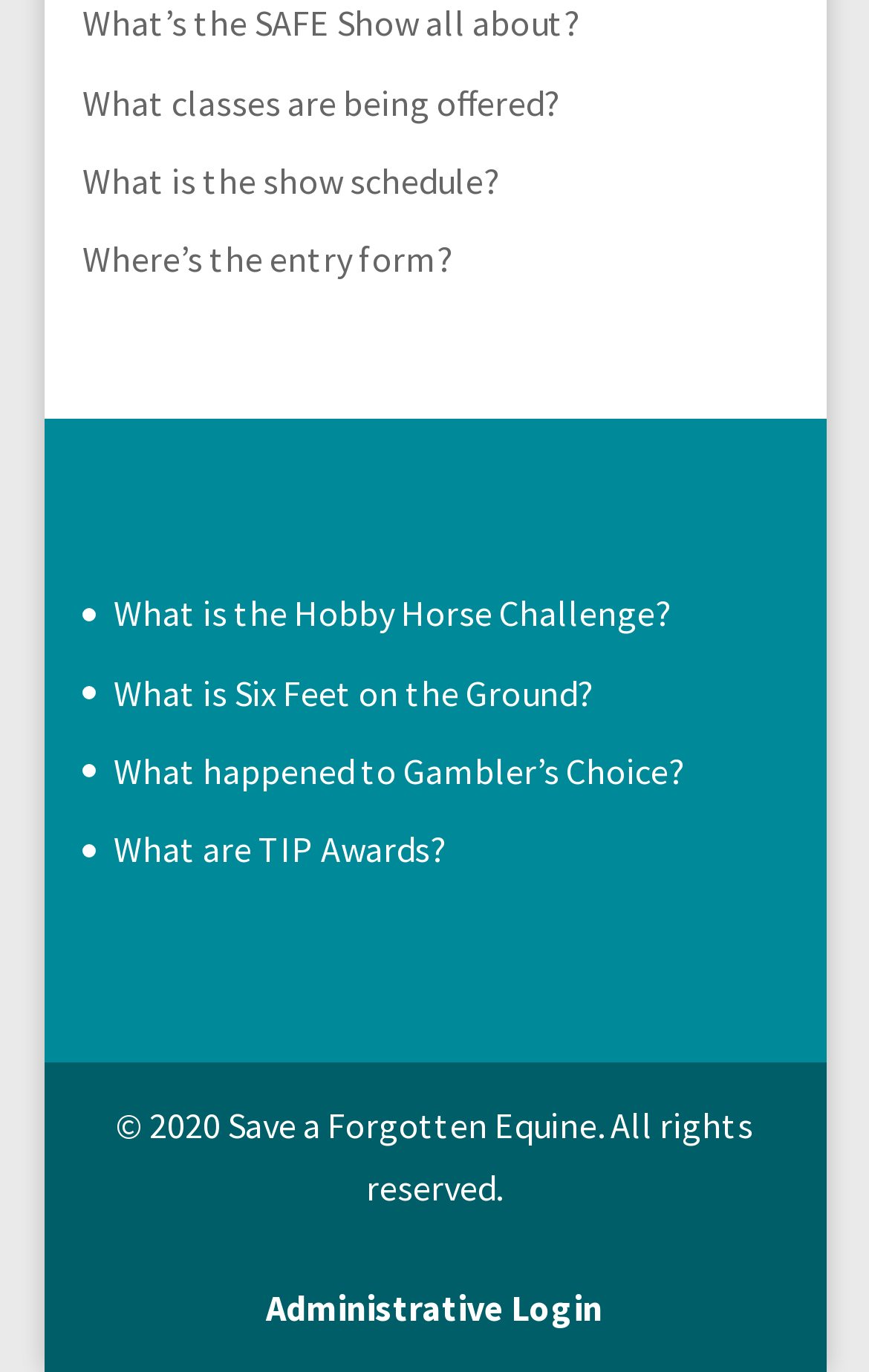Pinpoint the bounding box coordinates of the clickable element needed to complete the instruction: "View the show schedule". The coordinates should be provided as four float numbers between 0 and 1: [left, top, right, bottom].

[0.095, 0.115, 0.574, 0.147]